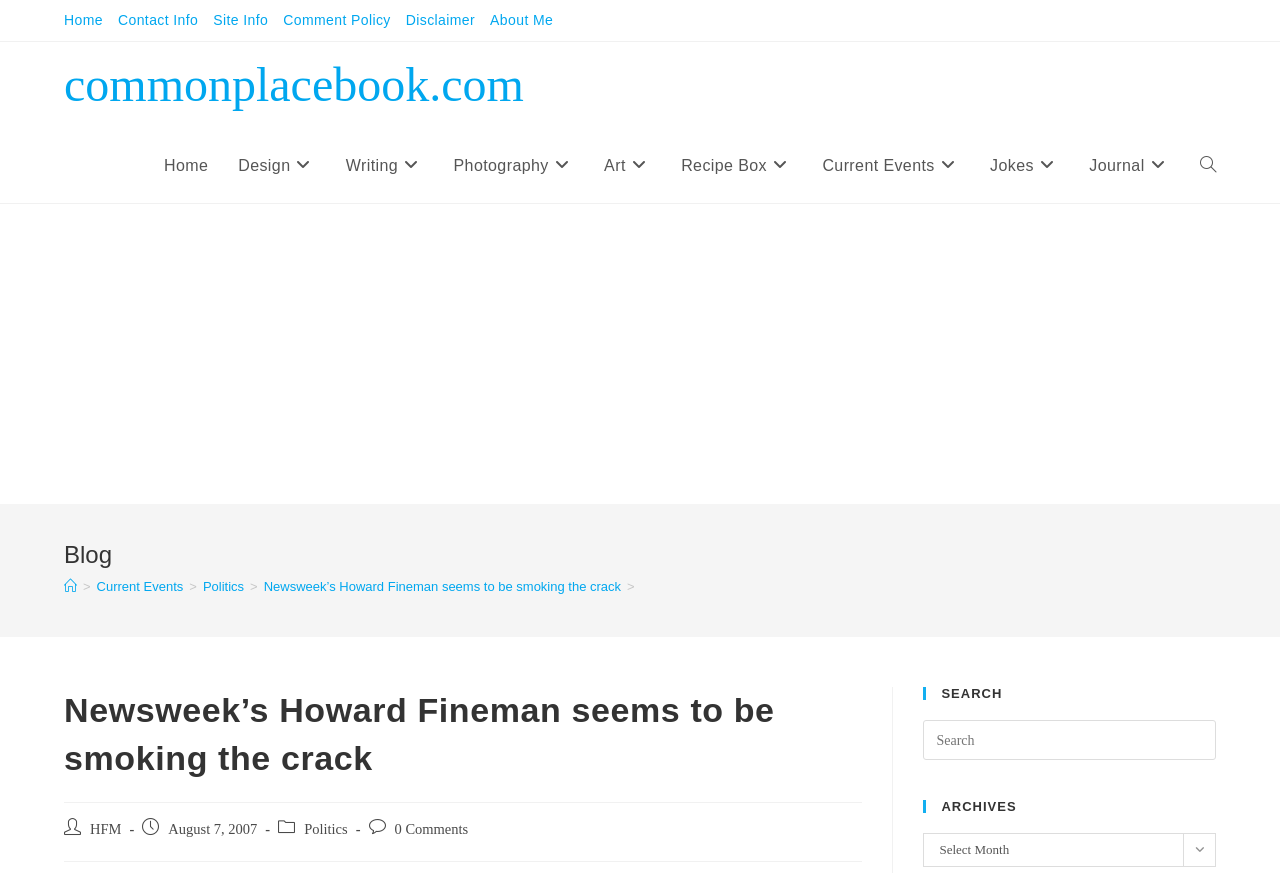Carefully examine the image and provide an in-depth answer to the question: What is the date of the post?

I examined the post metadata and found the text 'Post published:' followed by the date 'August 7, 2007'. This indicates that the post was published on August 7, 2007.